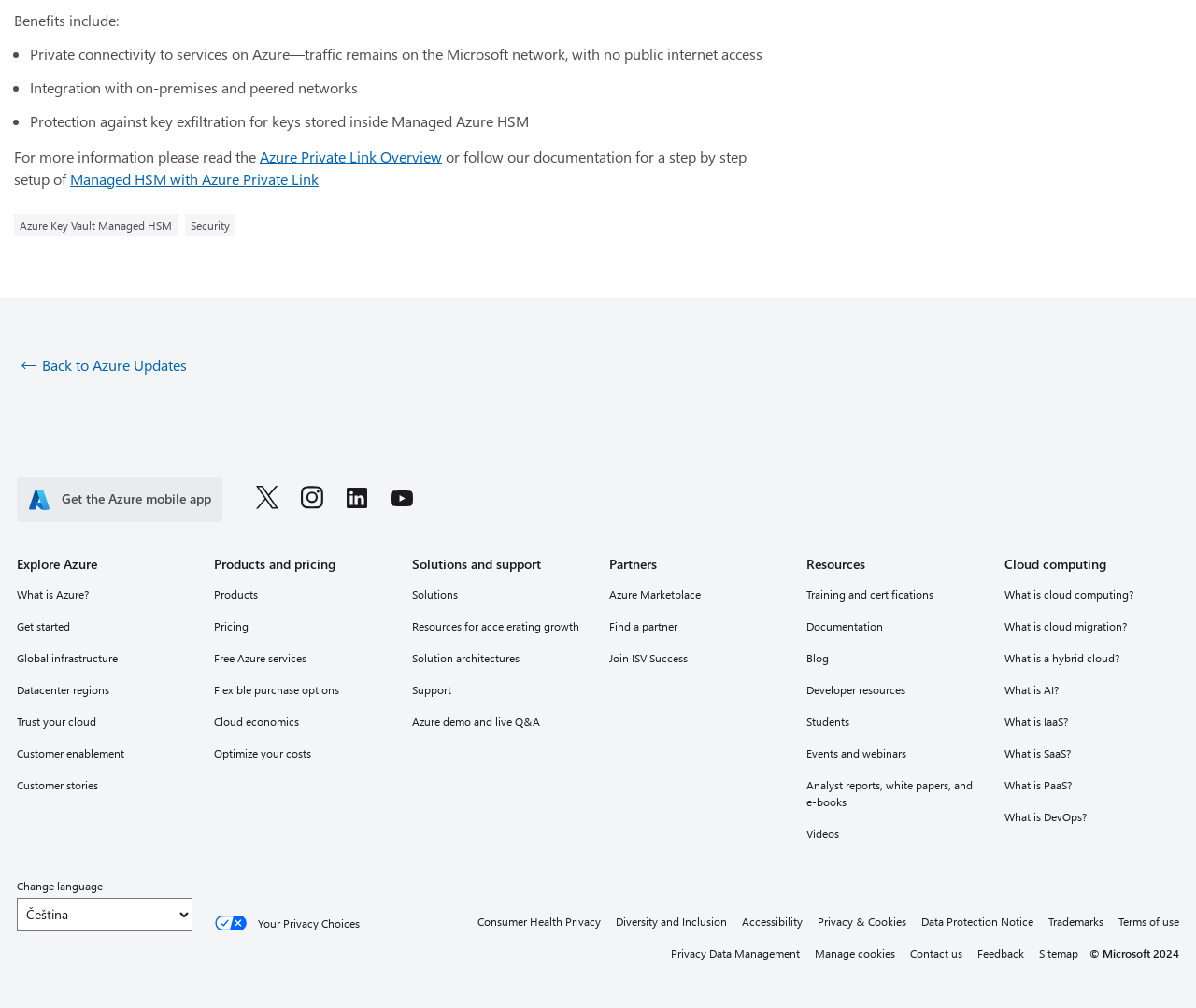Identify the coordinates of the bounding box for the element described below: "Datacenter regions". Return the coordinates as four float numbers between 0 and 1: [left, top, right, bottom].

[0.014, 0.674, 0.16, 0.694]